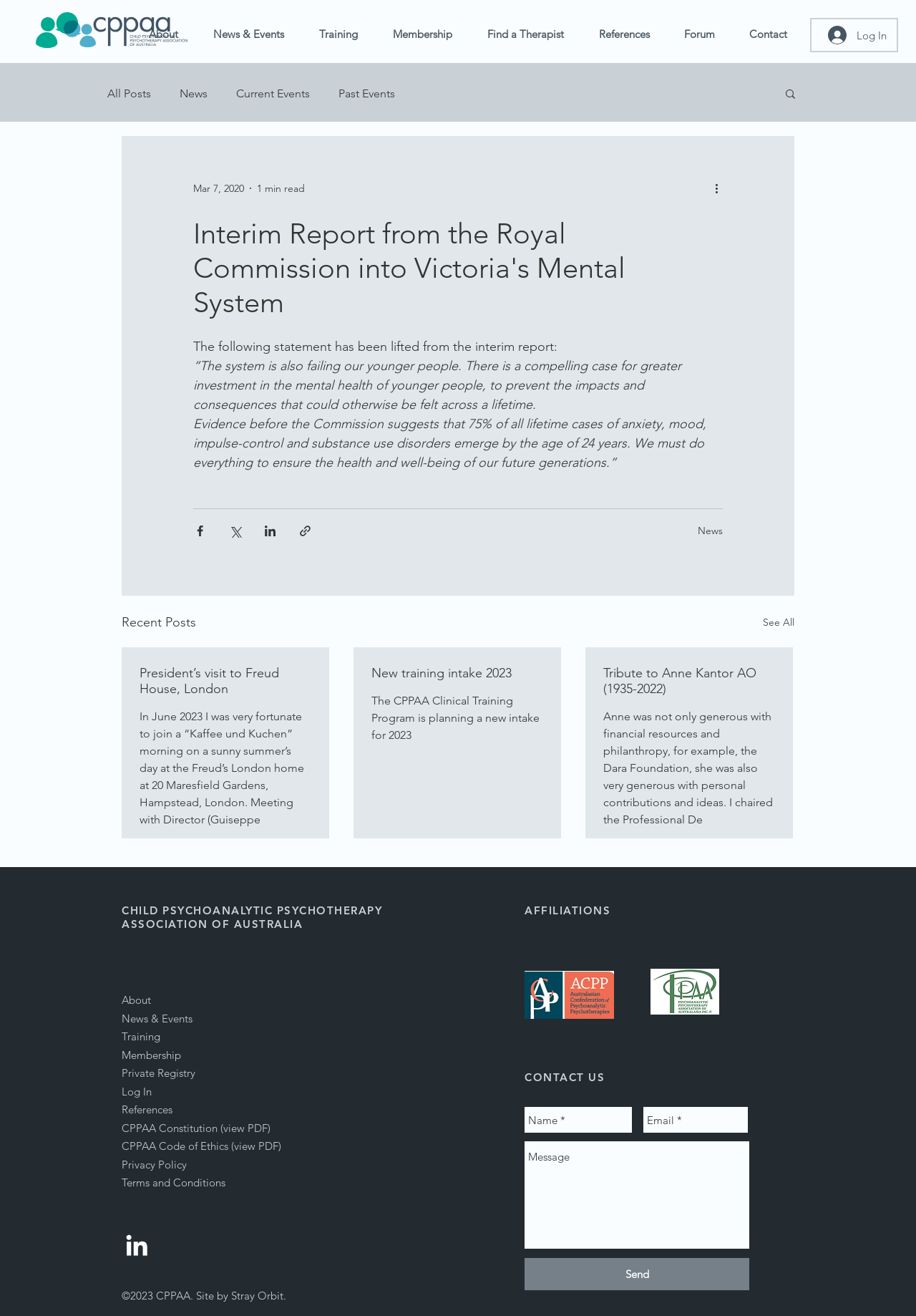Determine the bounding box of the UI component based on this description: "Skip to content". The bounding box coordinates should be four float values between 0 and 1, i.e., [left, top, right, bottom].

None